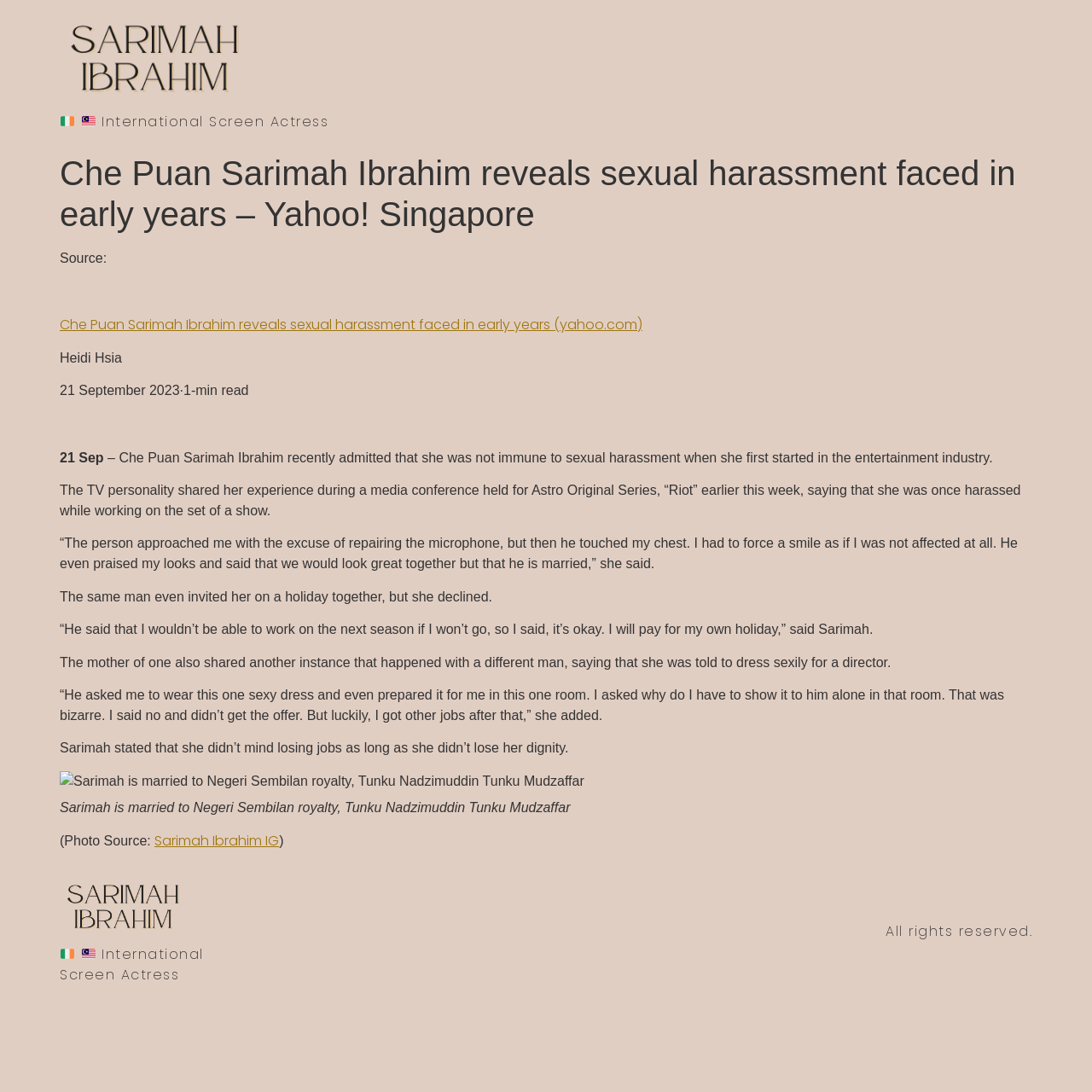Identify the bounding box of the UI component described as: "Sarimah Ibrahim IG".

[0.142, 0.761, 0.256, 0.779]